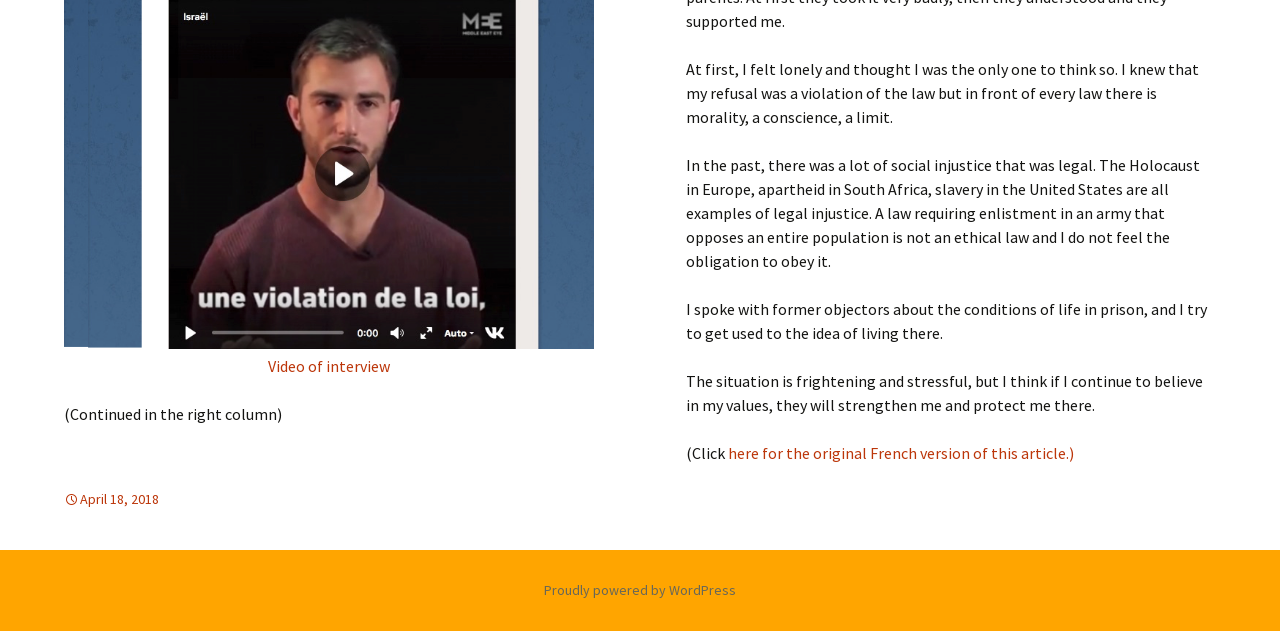Please provide the bounding box coordinates for the UI element as described: "April 18, 2018". The coordinates must be four floats between 0 and 1, represented as [left, top, right, bottom].

[0.05, 0.766, 0.124, 0.794]